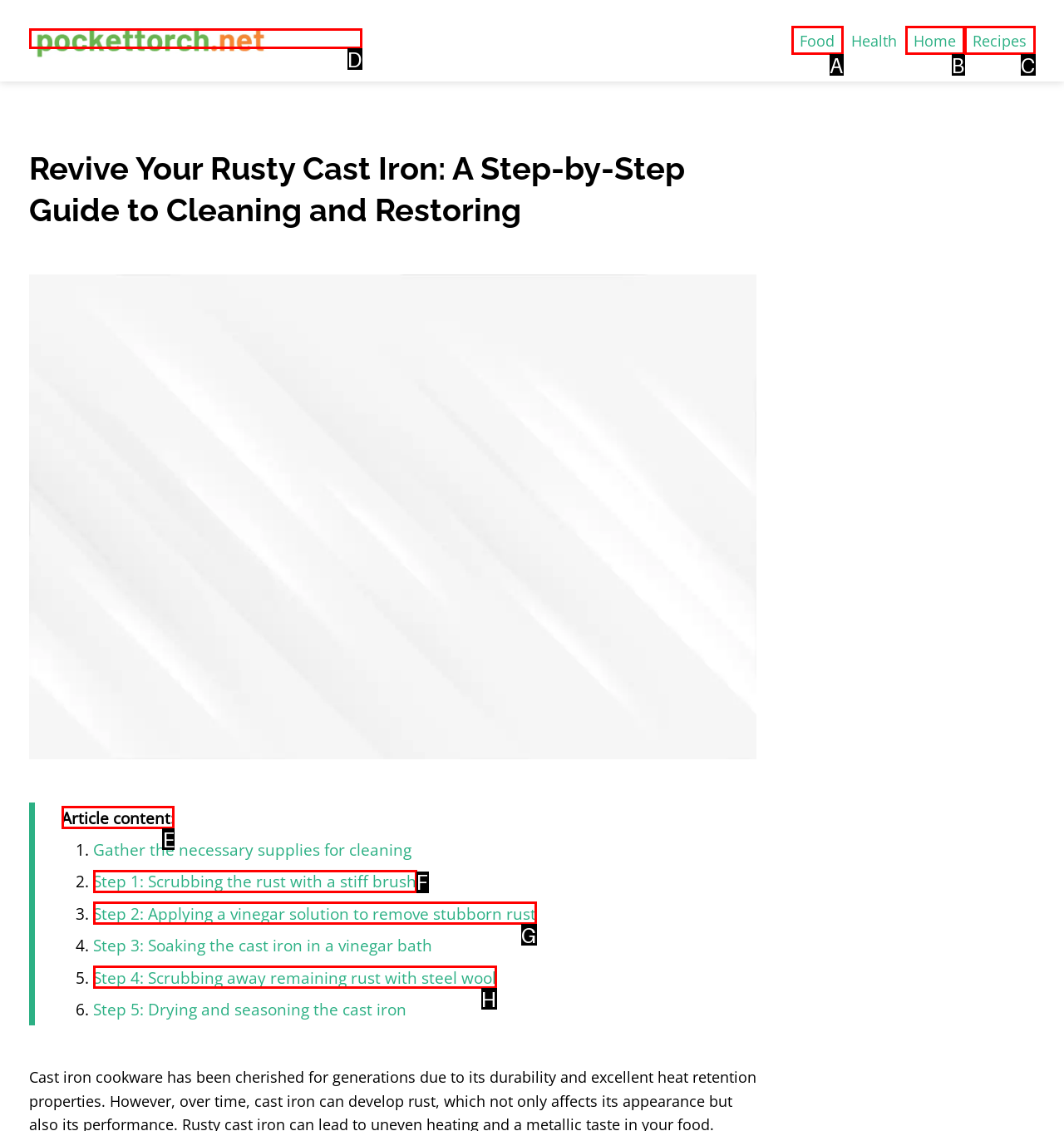Specify which element within the red bounding boxes should be clicked for this task: Read the article content Respond with the letter of the correct option.

E